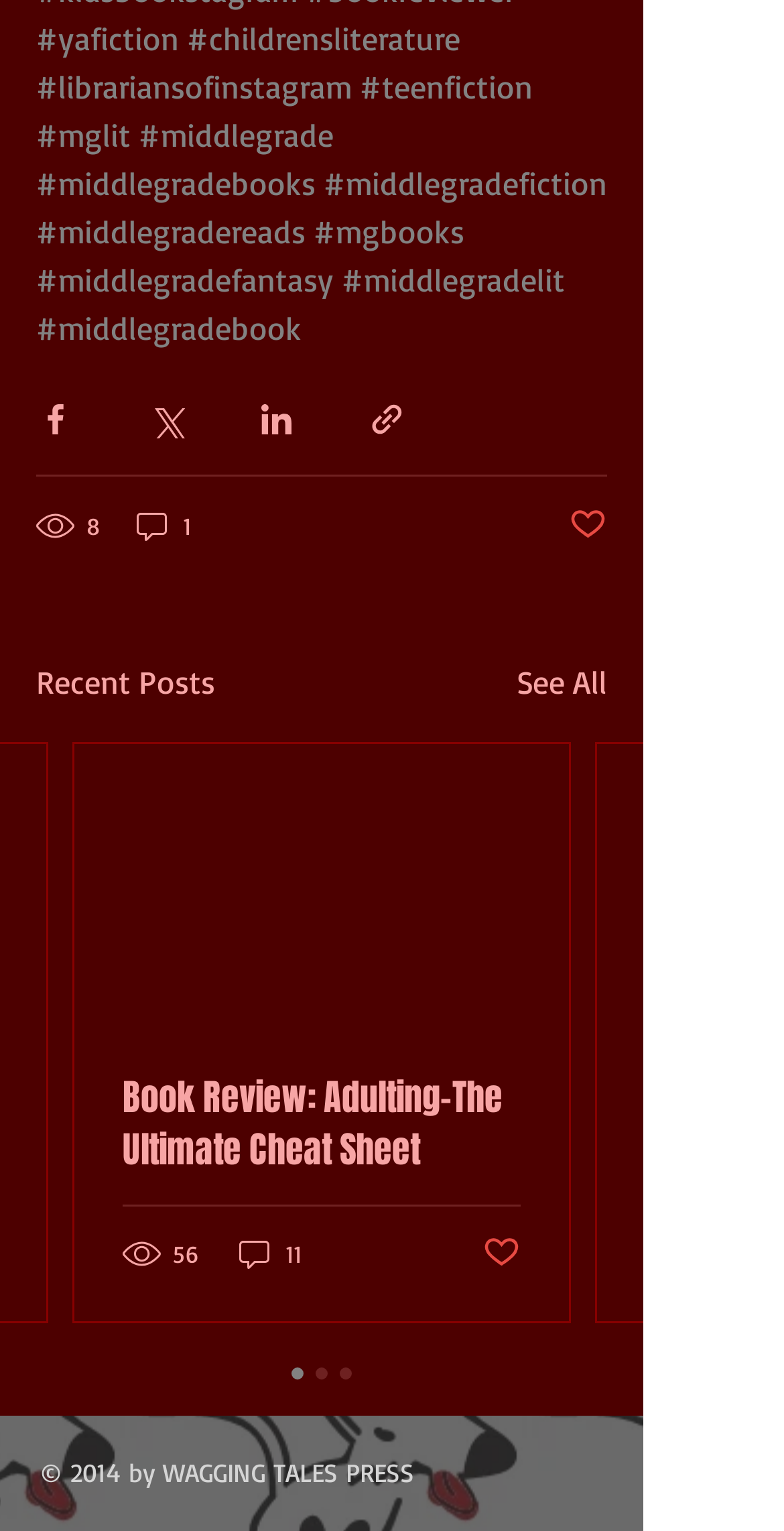Please identify the bounding box coordinates for the region that you need to click to follow this instruction: "Like the post".

[0.615, 0.805, 0.664, 0.833]